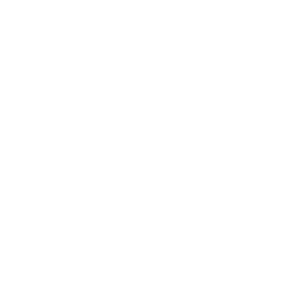Look at the image and write a detailed answer to the question: 
What theme does the shirt emphasize?

The caption states that the shirt 'emphasizes a theme of comfort and solitude', which suggests that the design is meant to convey a sense of relaxation and independence.